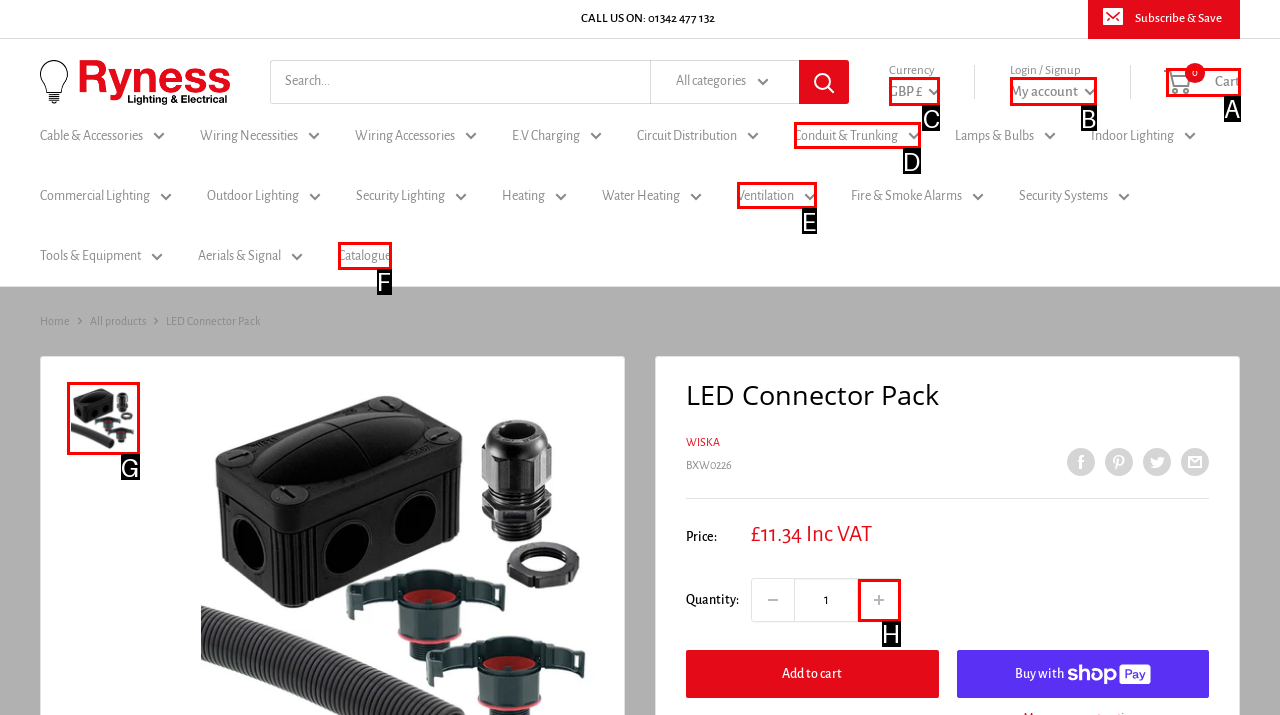Figure out which option to click to perform the following task: Change the currency
Provide the letter of the correct option in your response.

C